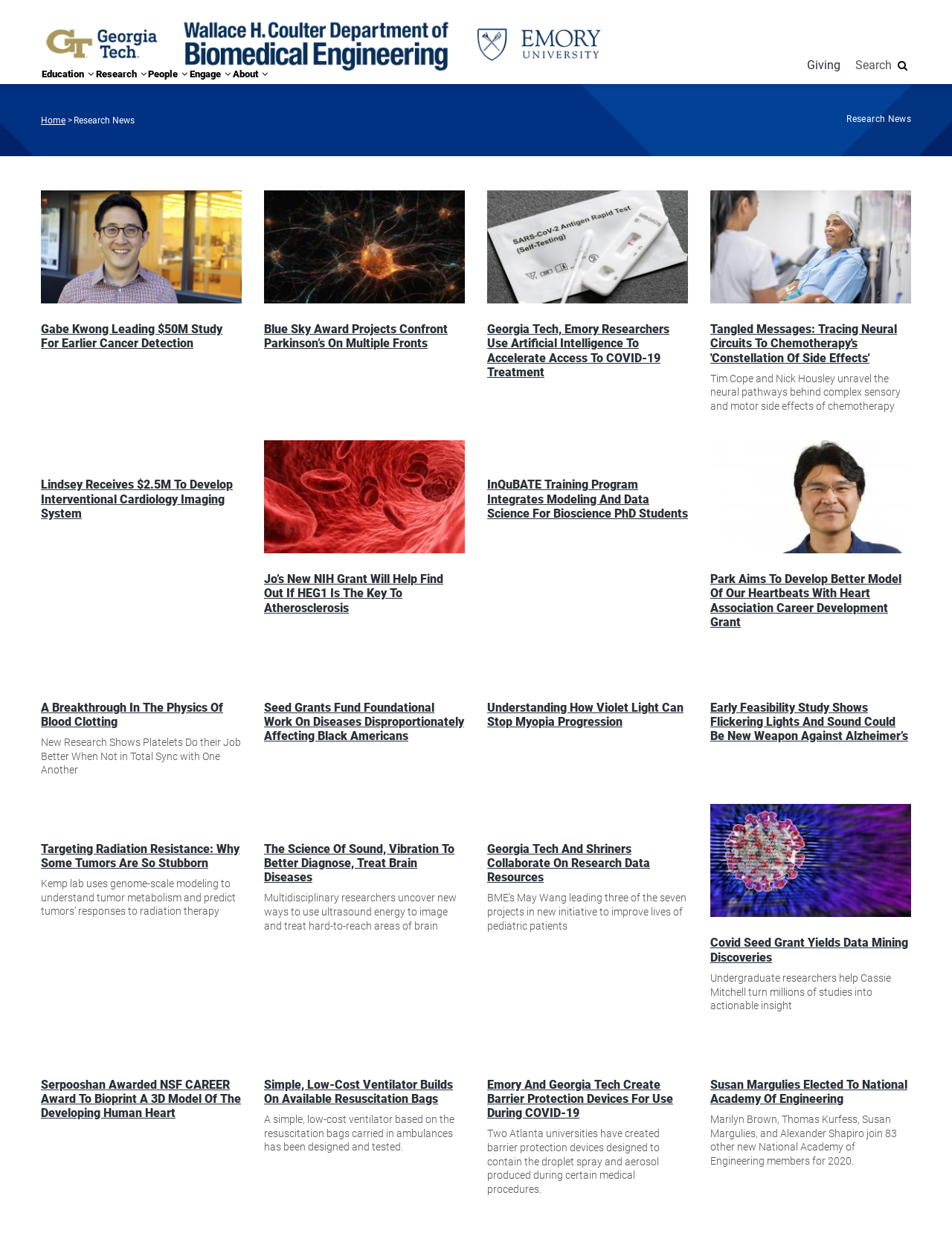Respond to the following query with just one word or a short phrase: 
Who is Gabe Kwong?

A researcher